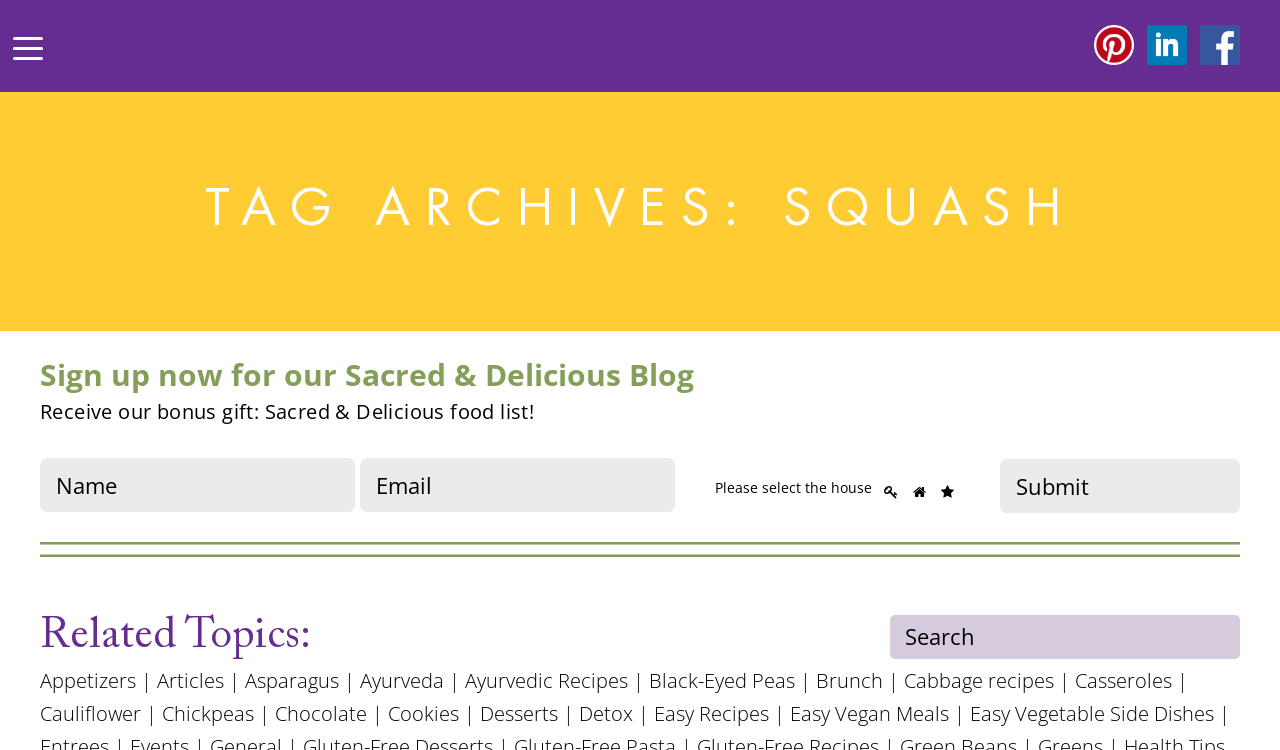What is the purpose of the 'Related Topics' section?
Use the screenshot to answer the question with a single word or phrase.

To provide related content